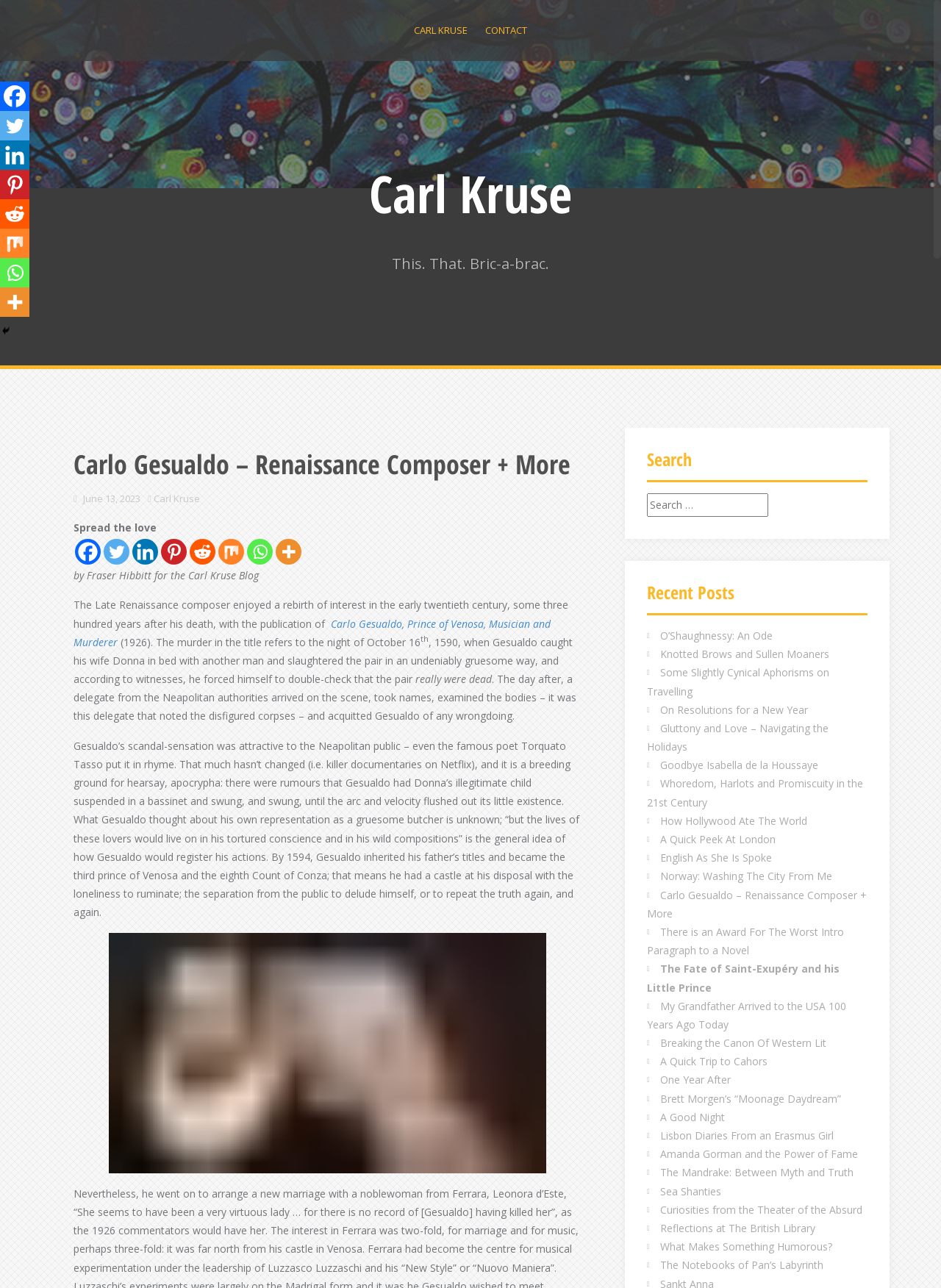Using the provided element description: "One Year After", identify the bounding box coordinates. The coordinates should be four floats between 0 and 1 in the order [left, top, right, bottom].

[0.701, 0.833, 0.776, 0.844]